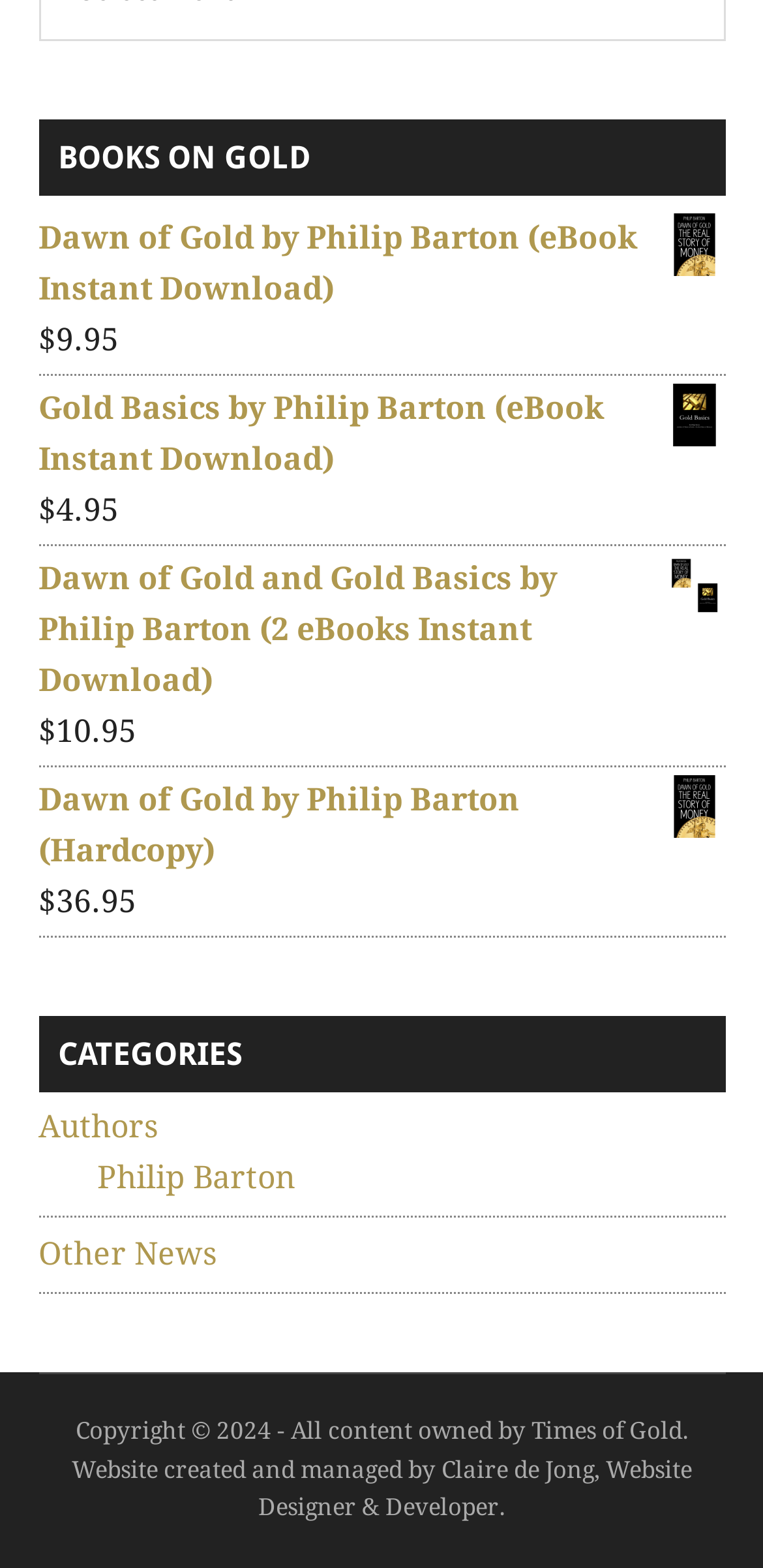Identify the bounding box for the element characterized by the following description: "Other News".

[0.05, 0.788, 0.283, 0.812]